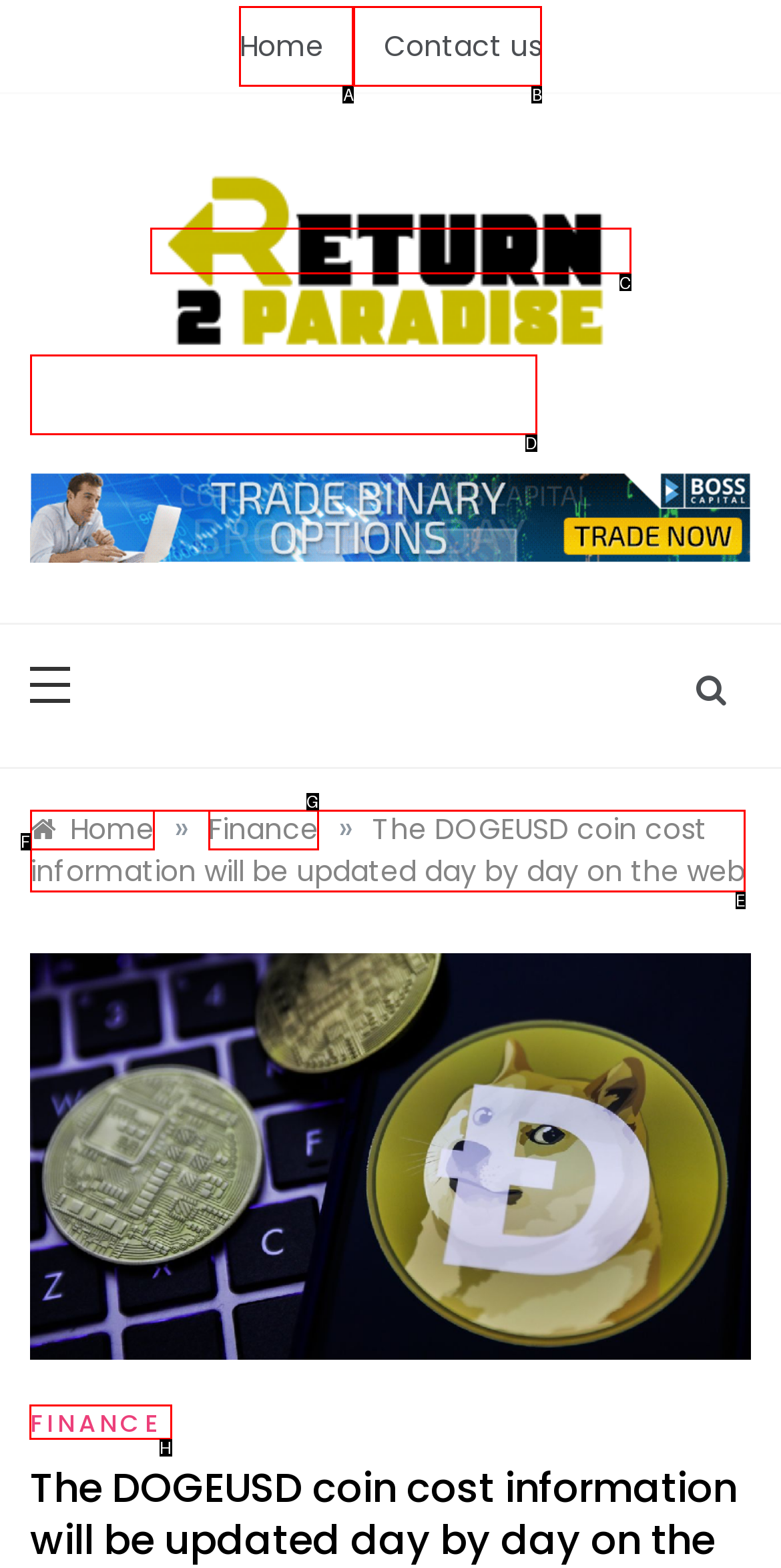Identify the letter of the option to click in order to click FINANCE. Answer with the letter directly.

H